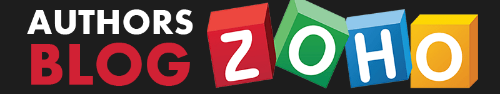Provide your answer in one word or a succinct phrase for the question: 
How many colors are used in the 'ZOHO' blocks?

Four